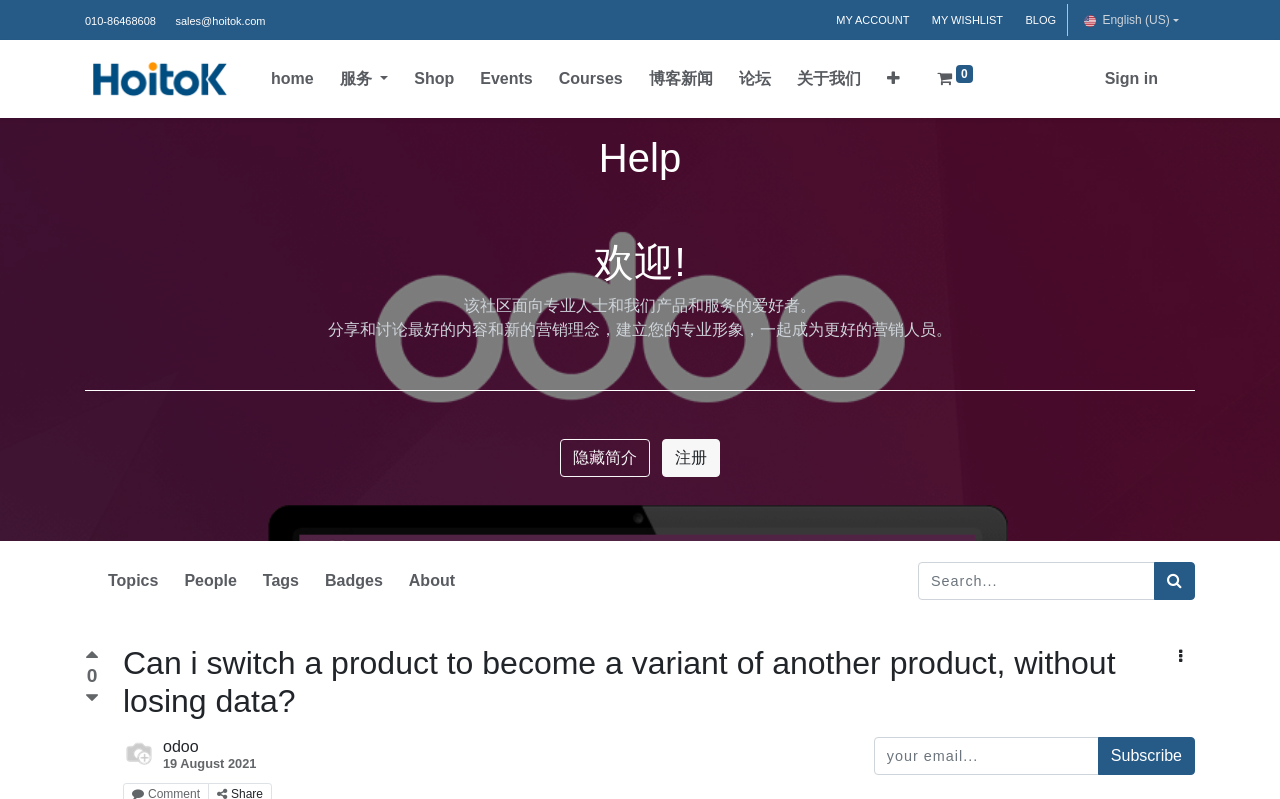Determine the bounding box for the UI element described here: "parent_node: Subscribe name="email" placeholder="your email..."".

[0.683, 0.922, 0.859, 0.969]